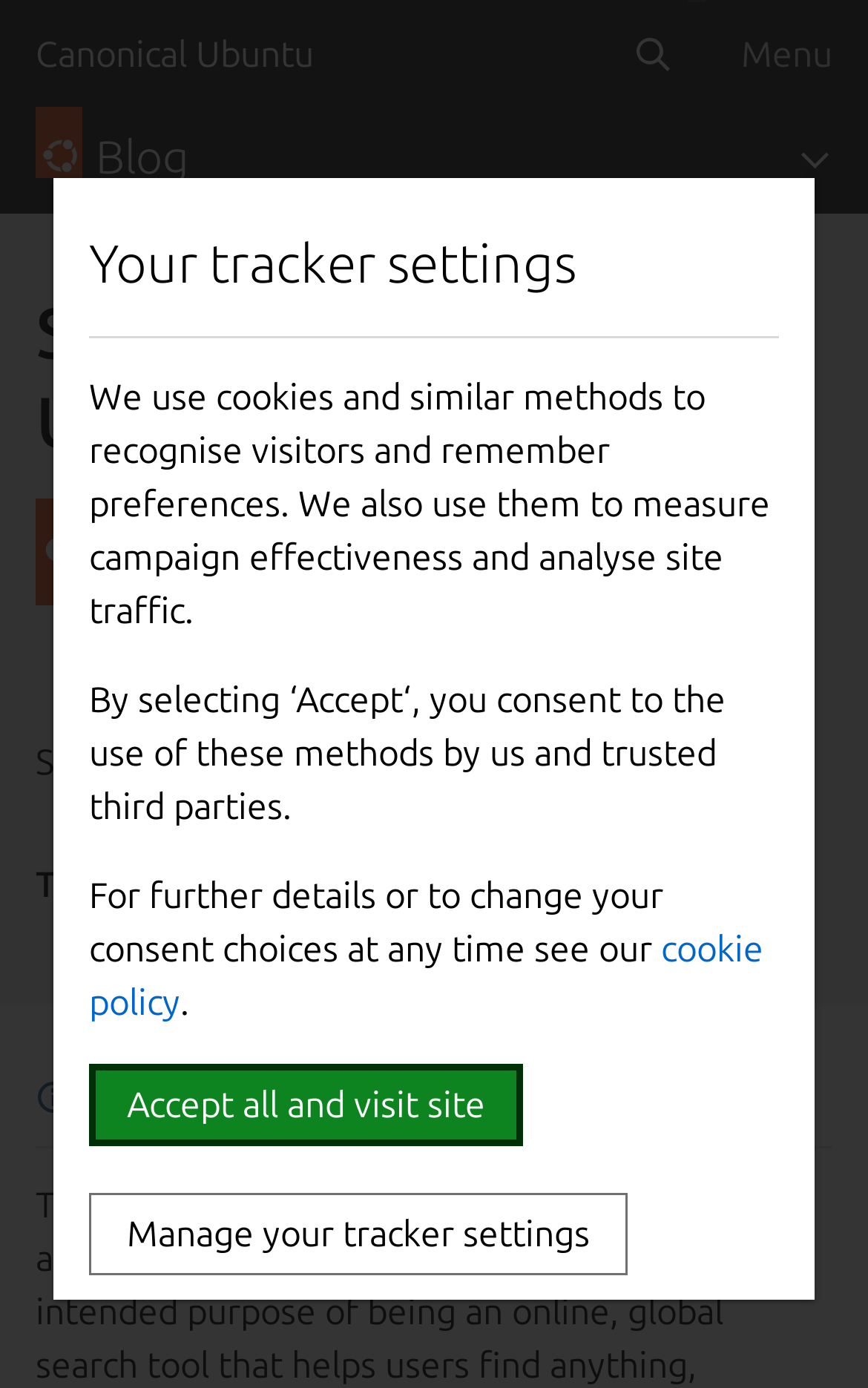Please determine the bounding box coordinates of the element to click in order to execute the following instruction: "Go to the blog". The coordinates should be four float numbers between 0 and 1, specified as [left, top, right, bottom].

[0.041, 0.077, 0.759, 0.154]